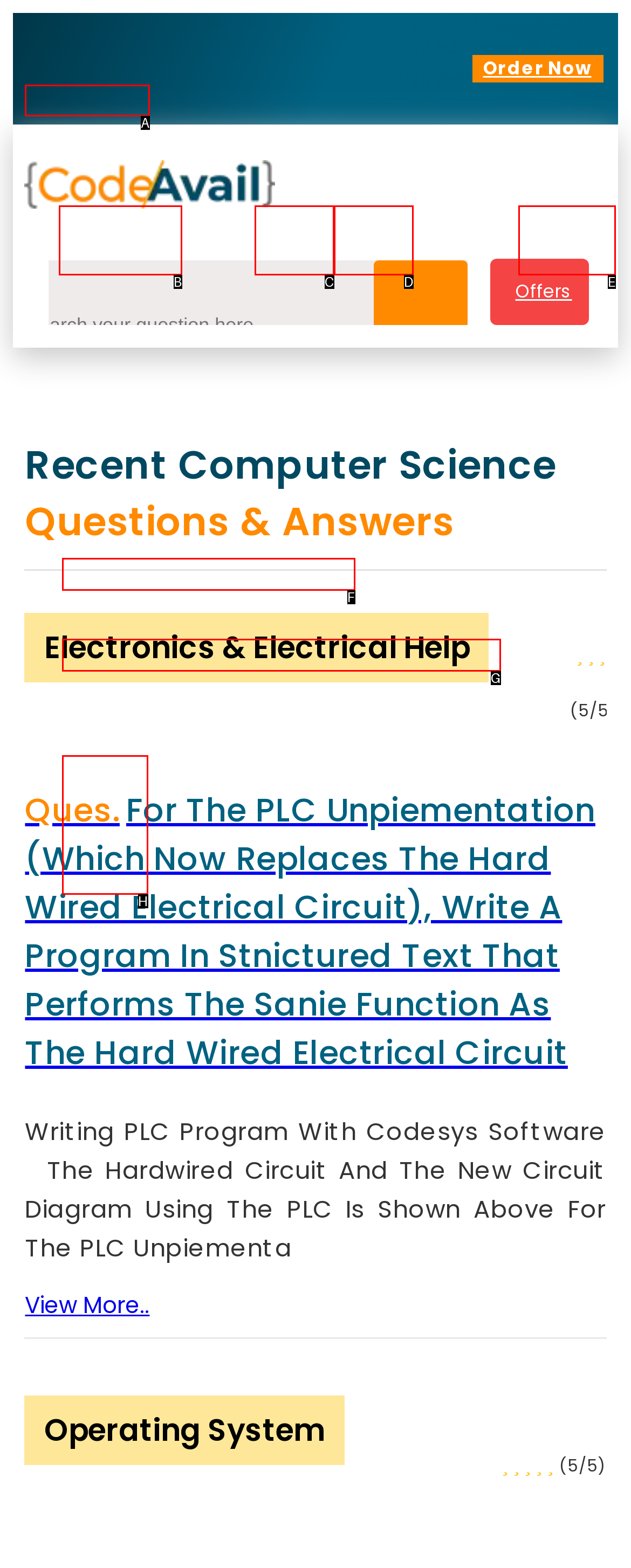Choose the UI element you need to click to carry out the task: go to product page.
Respond with the corresponding option's letter.

None